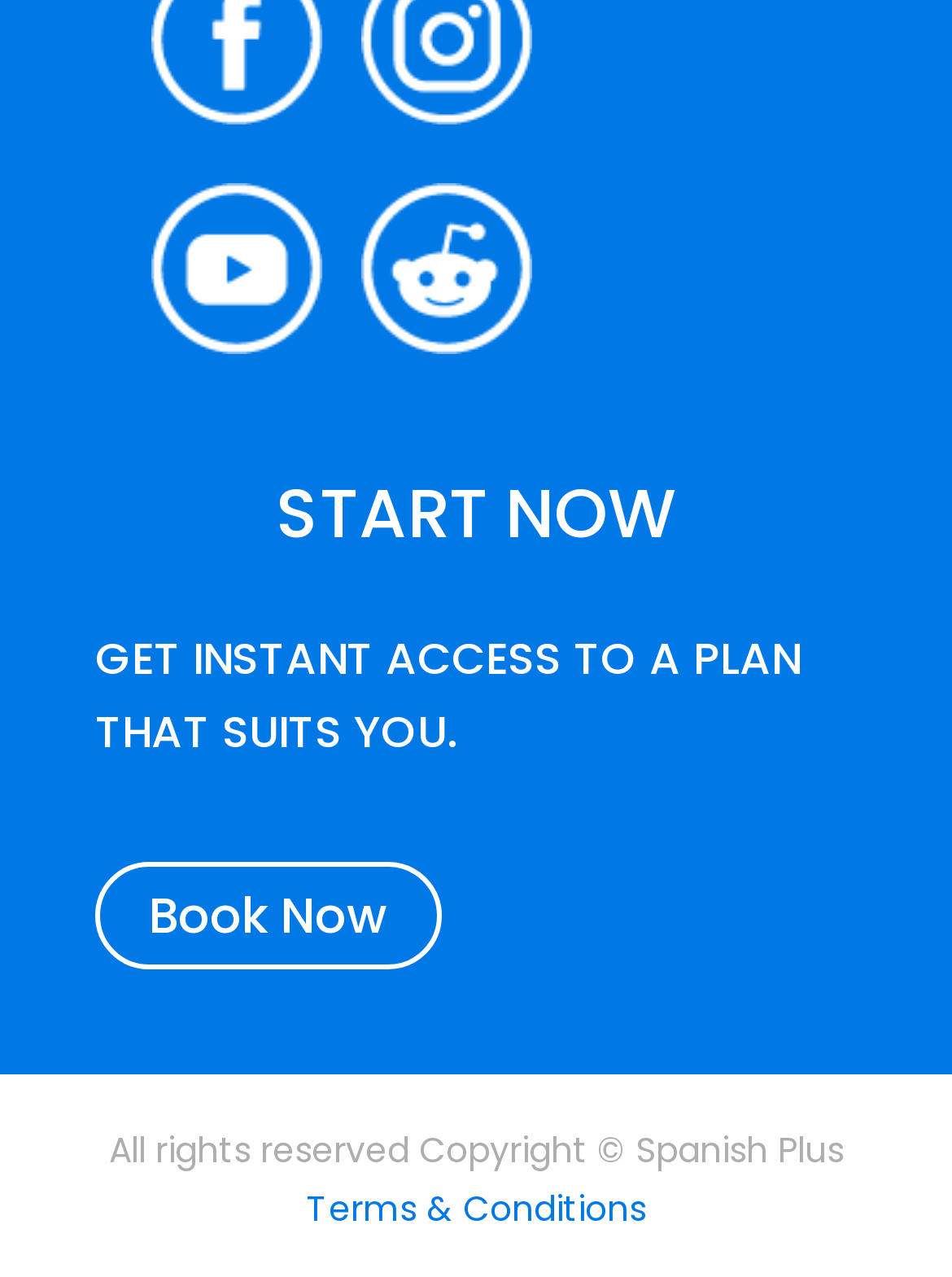Answer the question with a single word or phrase: 
How many social media platforms are linked?

4